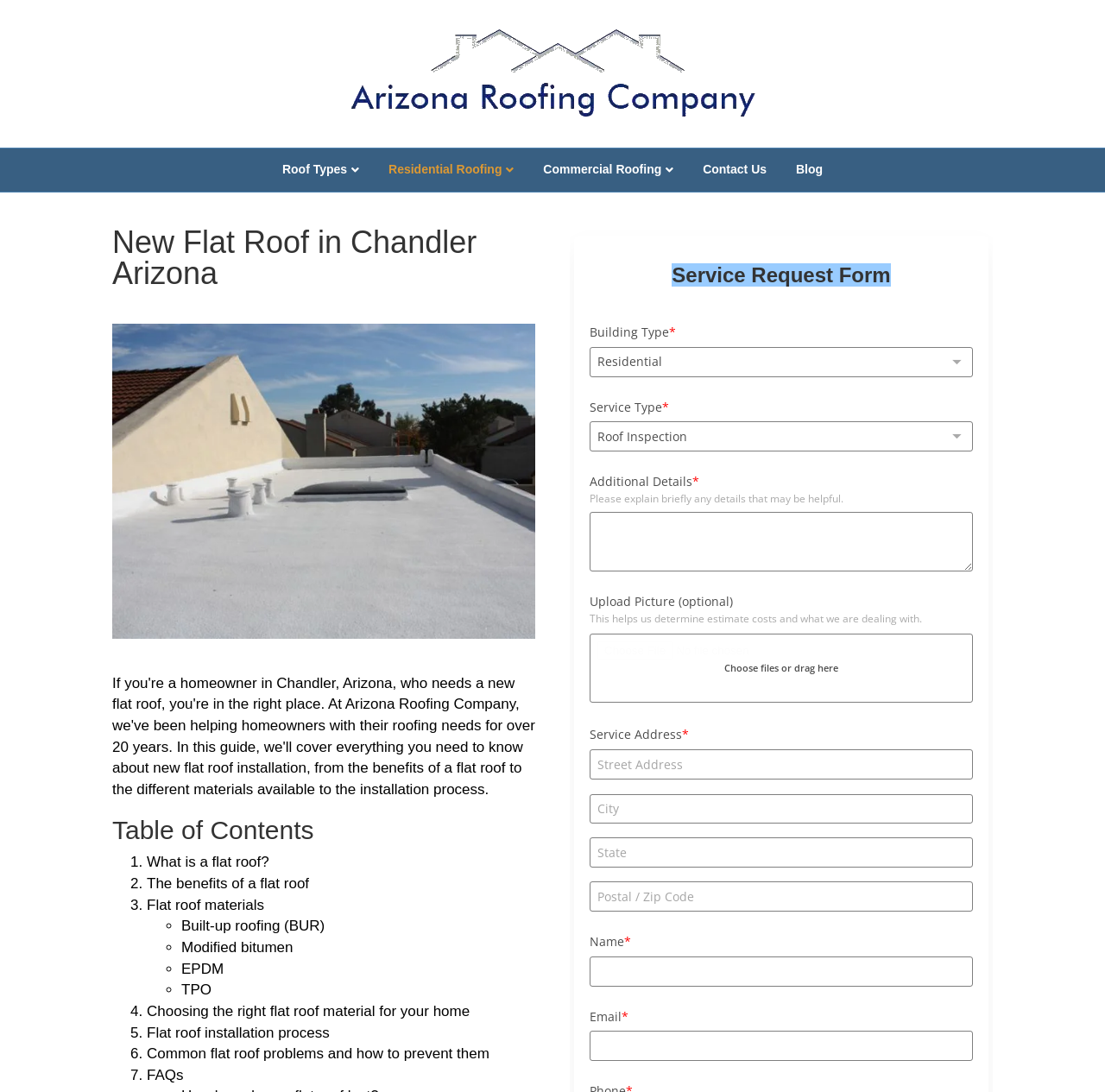Given the element description alt="Arizona Roofing Company", predict the bounding box coordinates for the UI element in the webpage screenshot. The format should be (top-left x, top-left y, bottom-right x, bottom-right y), and the values should be between 0 and 1.

[0.307, 0.059, 0.693, 0.074]